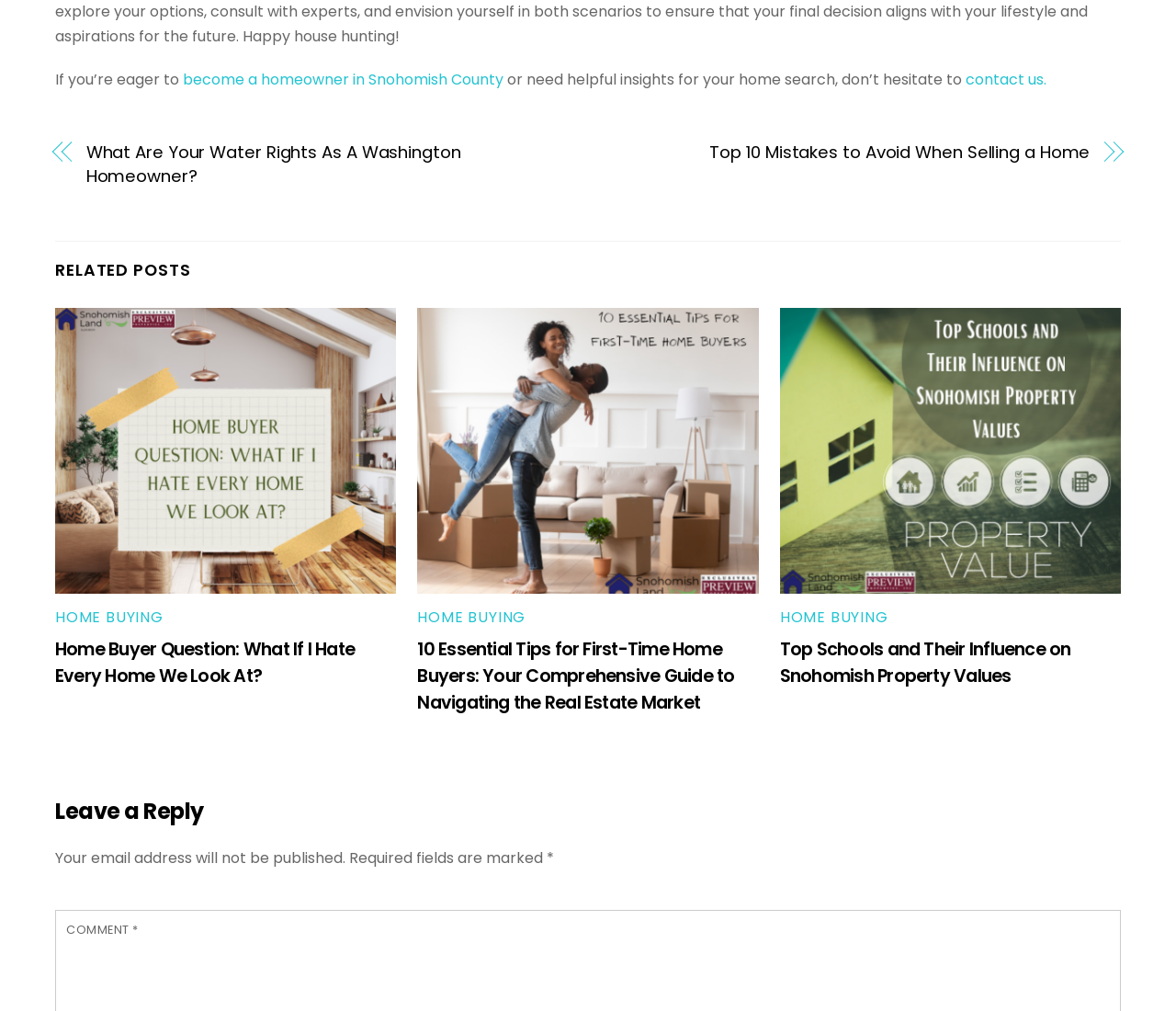Please determine the bounding box coordinates of the element to click on in order to accomplish the following task: "read 'What Are Your Water Rights As A Washington Homeowner?'". Ensure the coordinates are four float numbers ranging from 0 to 1, i.e., [left, top, right, bottom].

[0.073, 0.139, 0.473, 0.187]